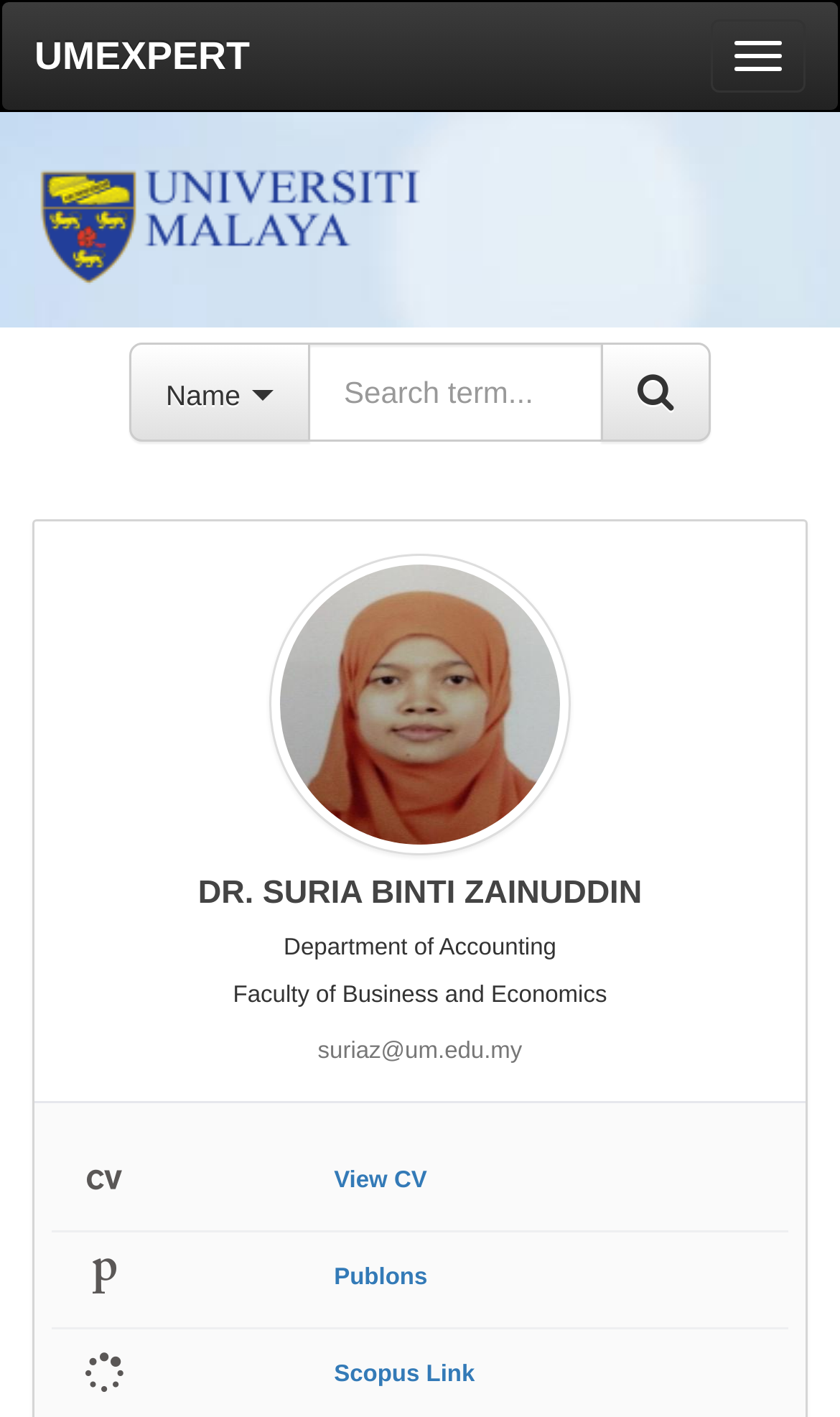Create a full and detailed caption for the entire webpage.

The webpage is a directory of academic staff, specifically showcasing the profile of Dr. Suria Binti Zainuddin. At the top, there is a navigation toggle button on the right side, next to the "UMEXPERT" link. Below this, there is a search bar with a button on the right side, accompanied by a "Name" button and a textbox to input search terms.

On the left side, there is a layout table with a button and a textbox. Below this, there is an image of an avatar. The profile information of Dr. Suria Binti Zainuddin is displayed prominently, with her name in a heading, followed by her department and faculty affiliations.

Her email address, "suriaz@um.edu.my", is listed below her profile information. Further down, there are two rows of grid cells, each containing an icon and a link. The first row has a link to "View CV", and the second row has links to "Publons" and "Scopus Link". There is also an image above the profile information, which appears to be a logo or icon.